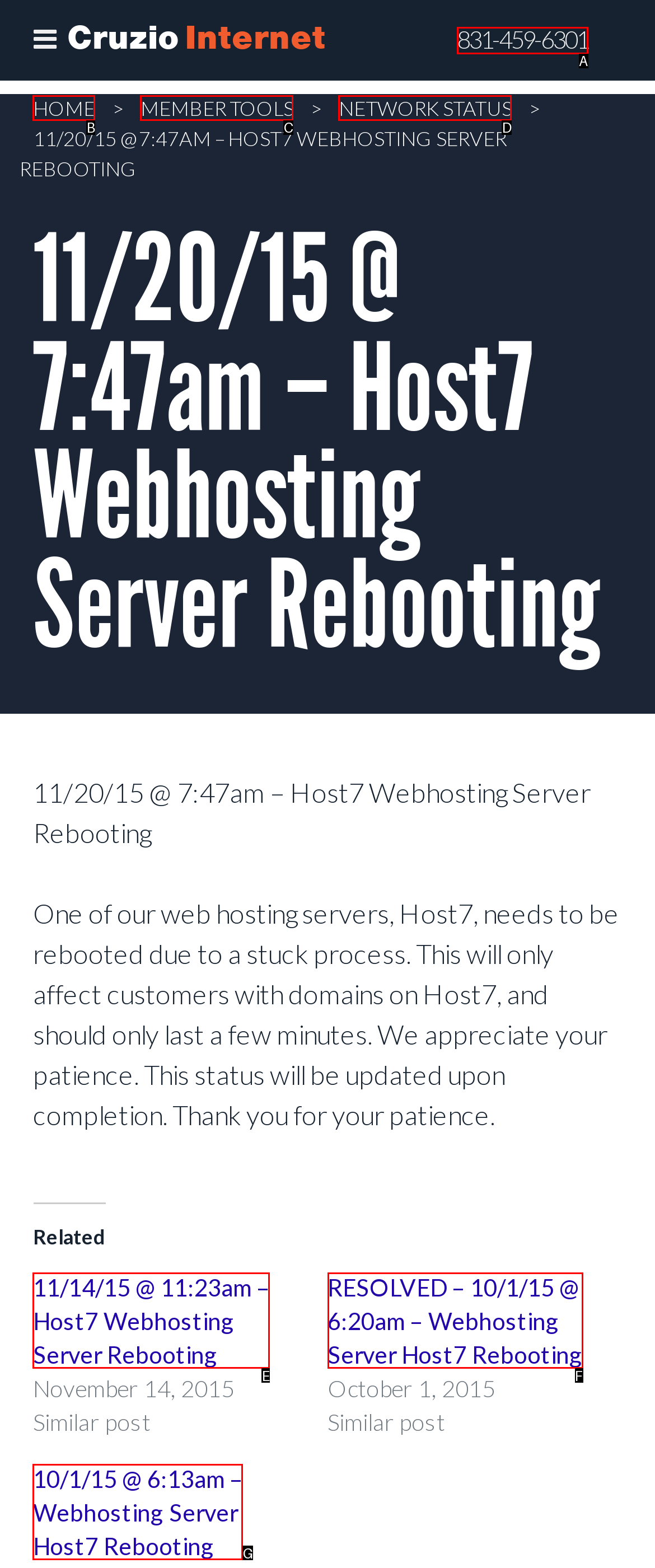Find the option that best fits the description: alt="Ilkley Concert Club". Answer with the letter of the option.

None